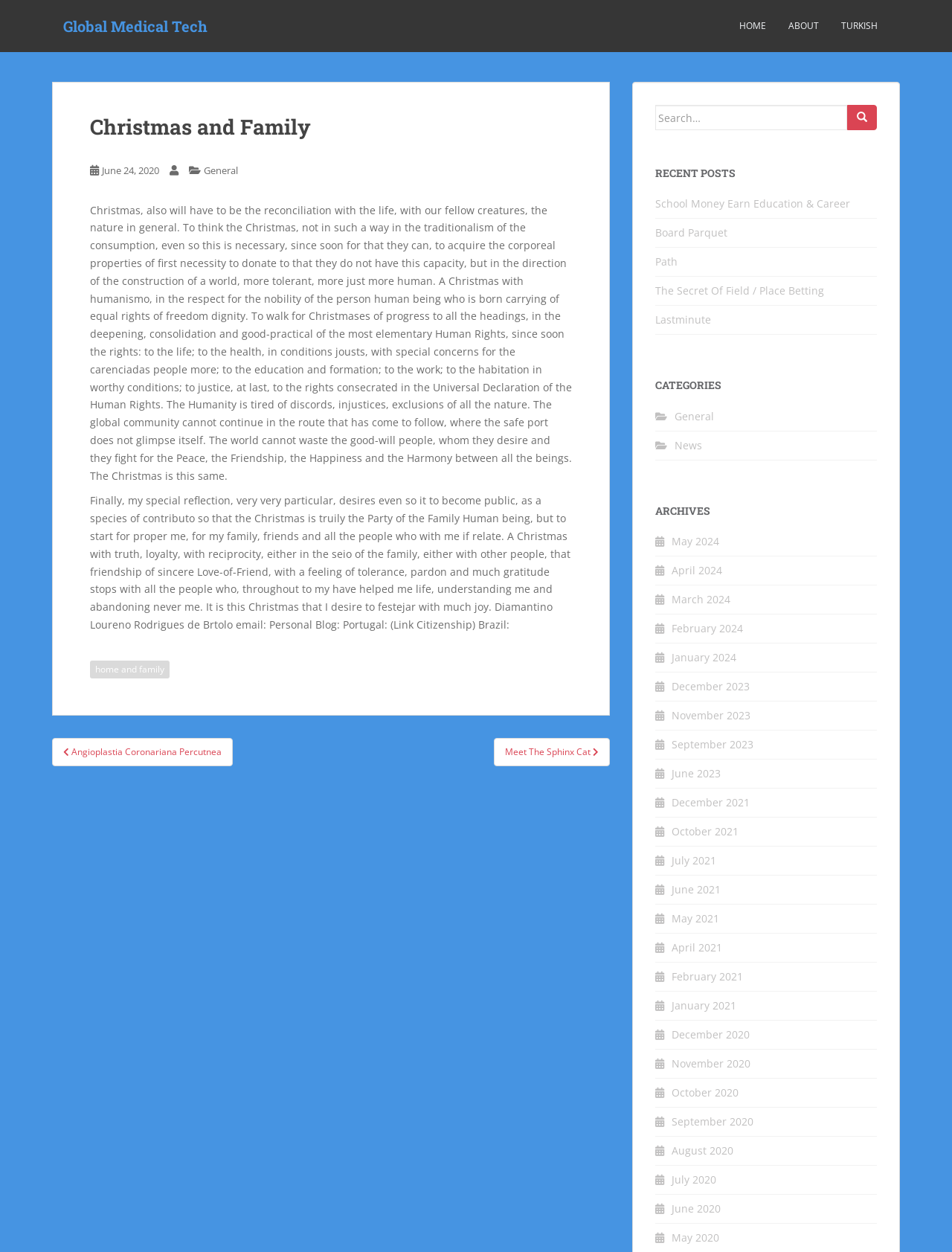Provide a one-word or short-phrase response to the question:
What is the category of the post 'School Money Earn Education & Career'?

General